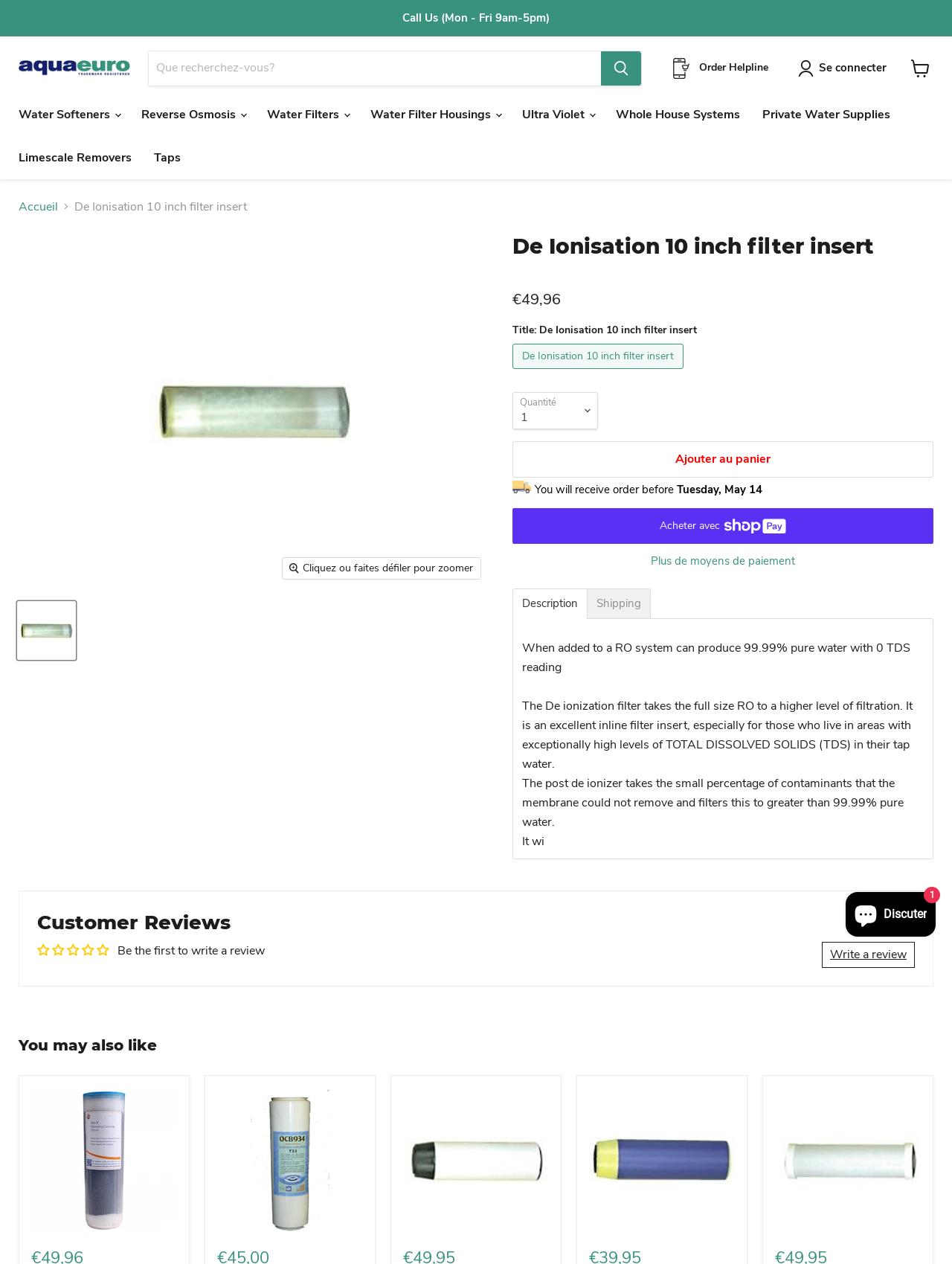Determine the bounding box coordinates for the UI element matching this description: "Taps".

[0.15, 0.112, 0.202, 0.137]